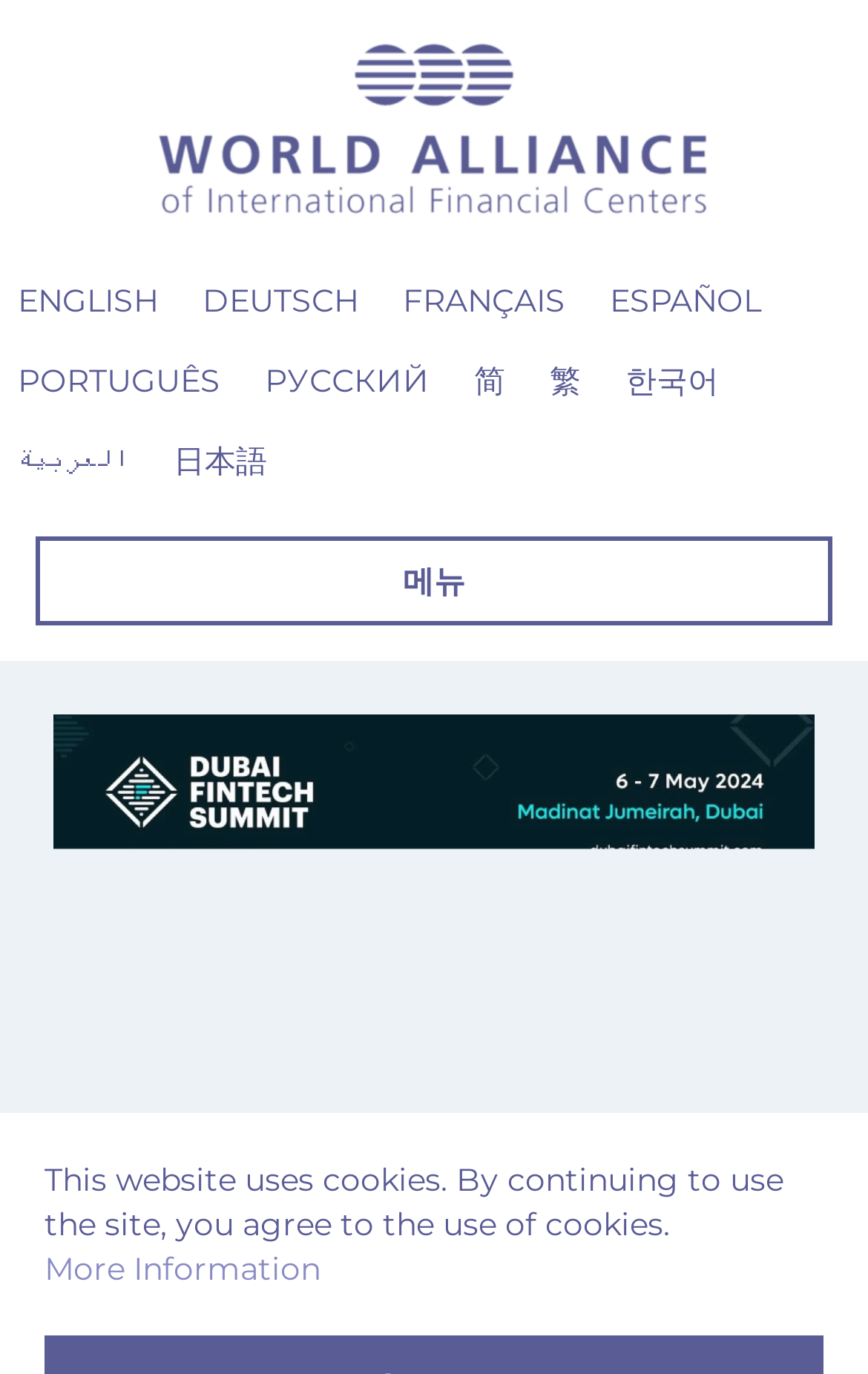What is the date of the event?
Based on the visual content, answer with a single word or a brief phrase.

May 6, 2024